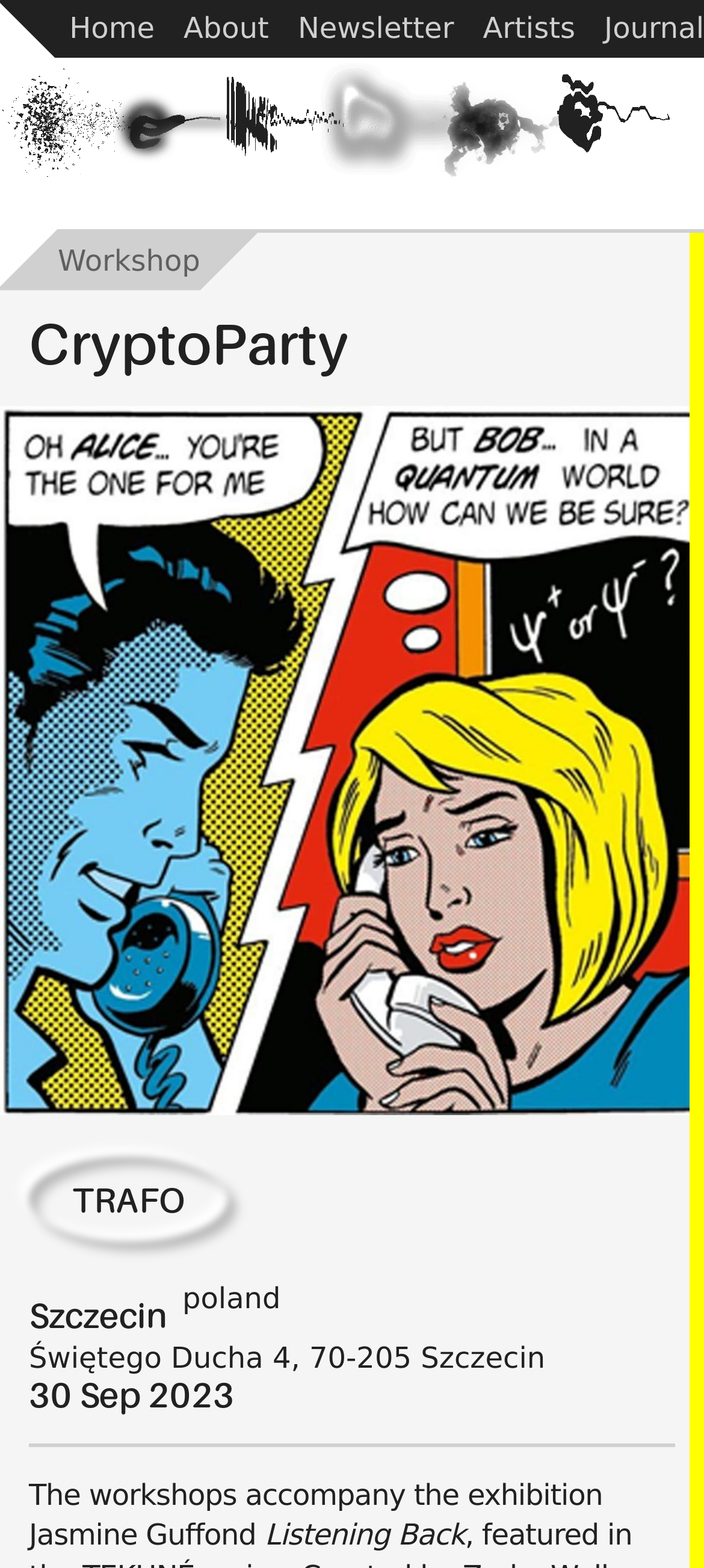What is the name of the event?
Using the visual information, answer the question in a single word or phrase.

CryptoParty